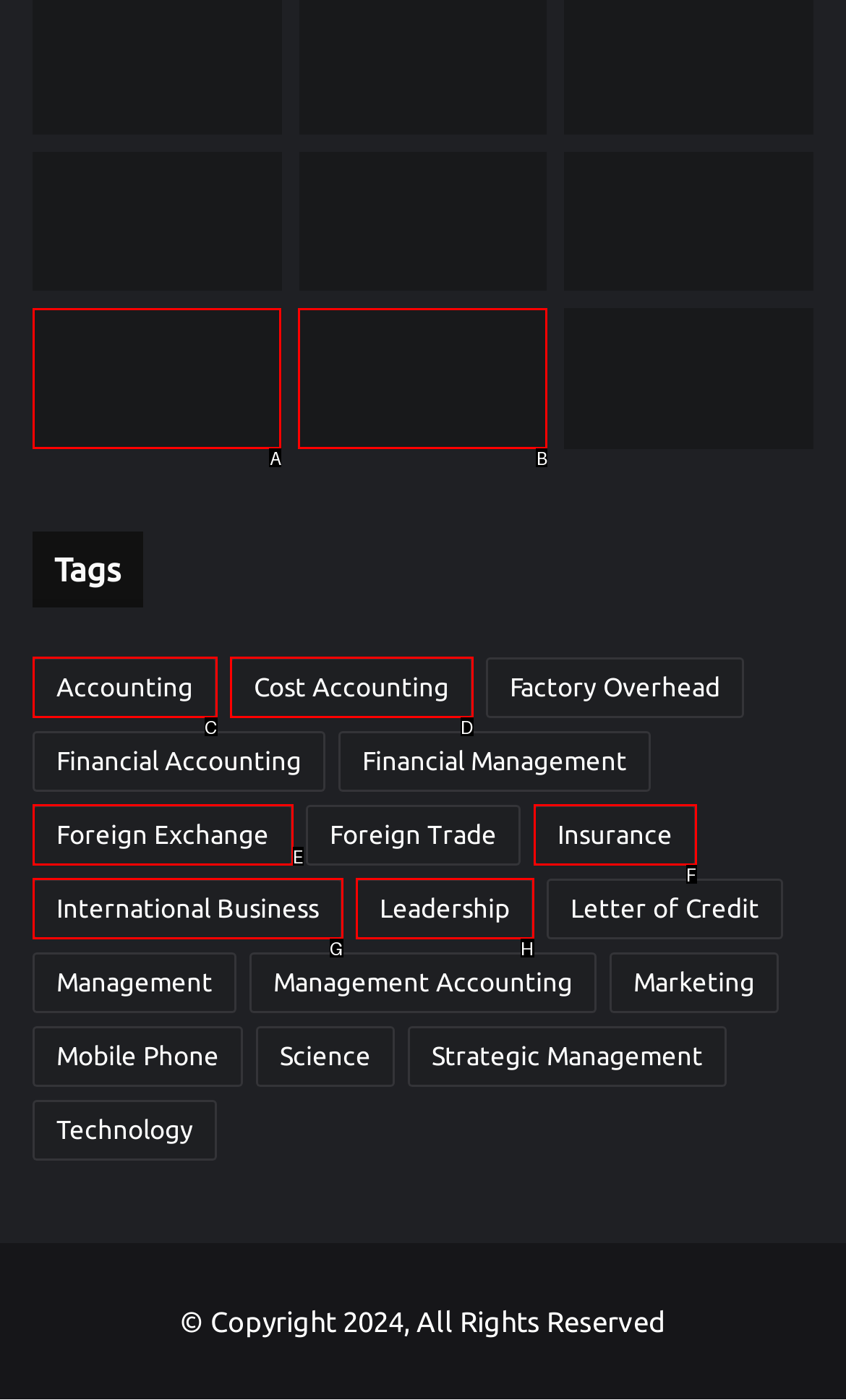Select the HTML element that matches the description: International Business
Respond with the letter of the correct choice from the given options directly.

G